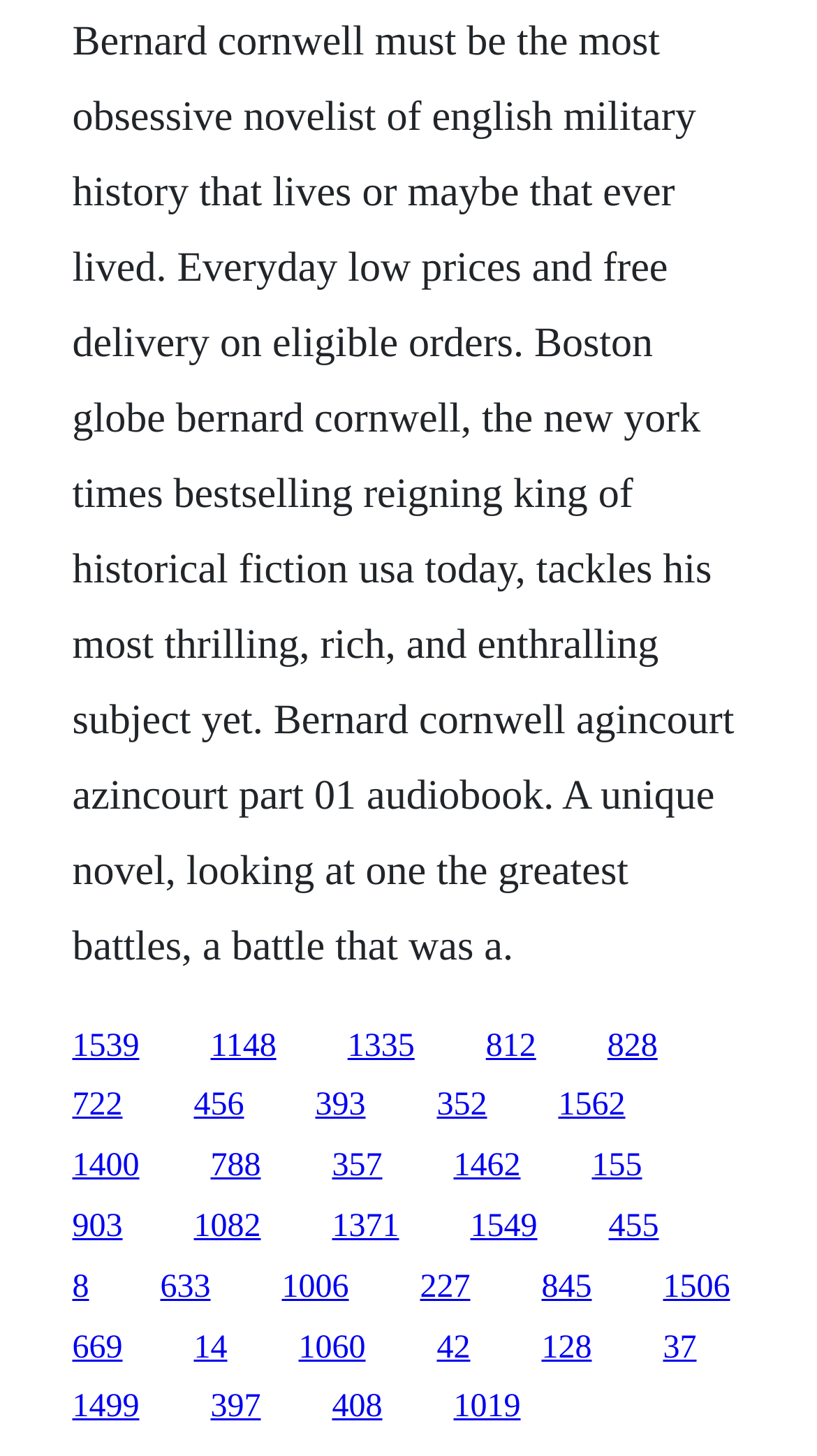Determine the bounding box coordinates of the region that needs to be clicked to achieve the task: "access the last link".

[0.088, 0.954, 0.171, 0.979]